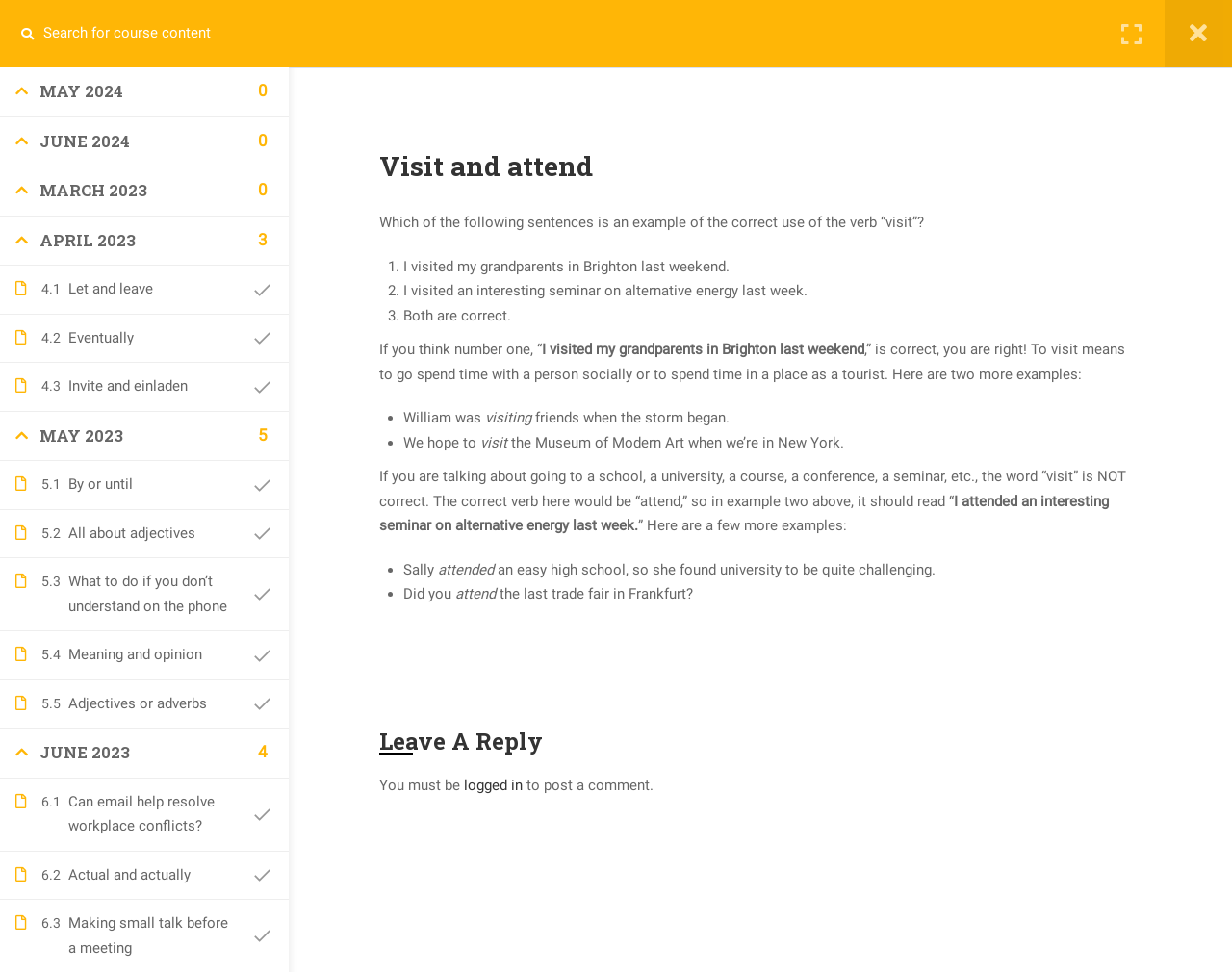Find the bounding box coordinates for the area that must be clicked to perform this action: "Click on 'WARUM O’CONNOR'".

[0.464, 0.013, 0.585, 0.073]